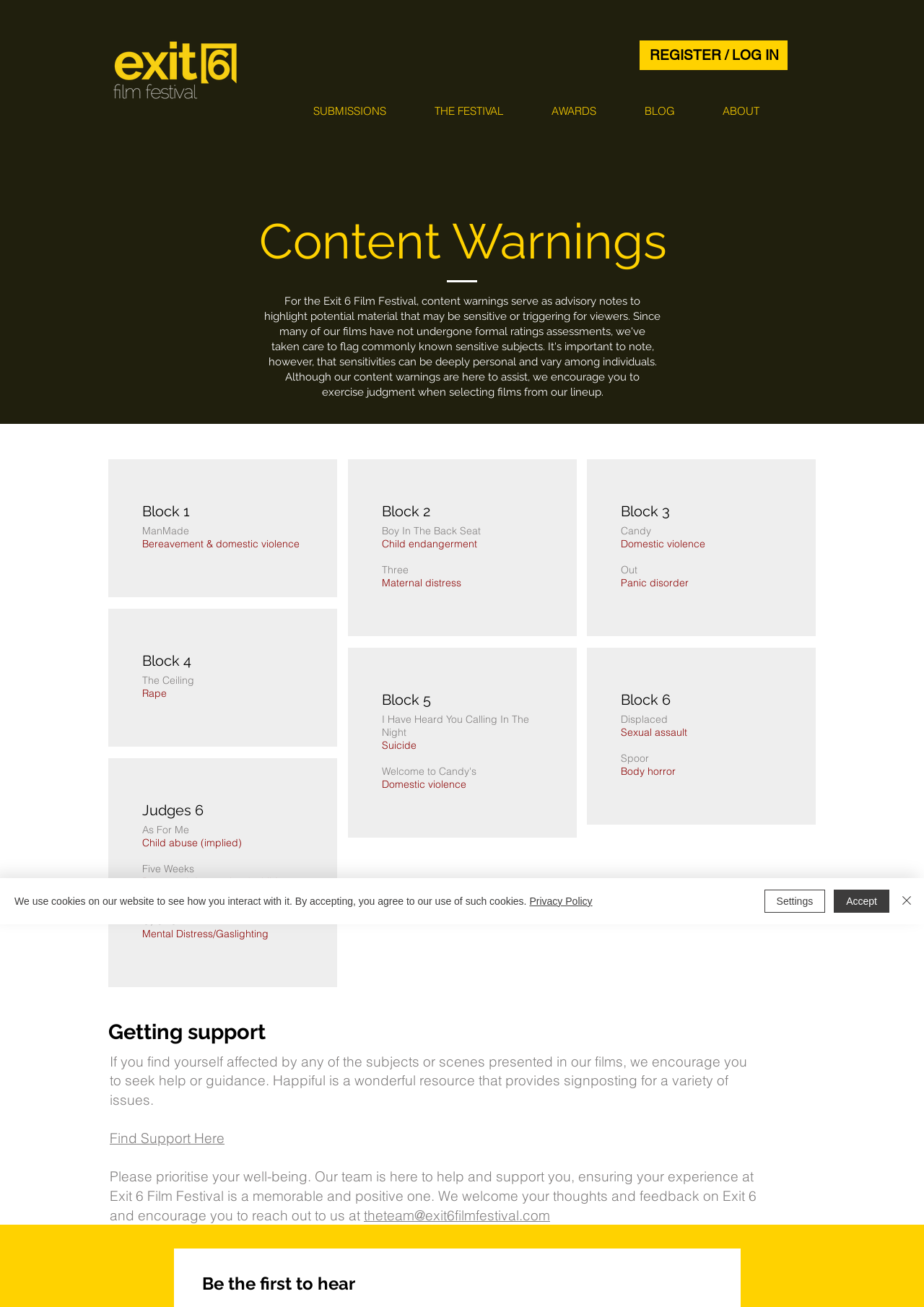What is the email address to contact the Exit 6 Film Festival team? Refer to the image and provide a one-word or short phrase answer.

theteam@exit6filmfestival.com